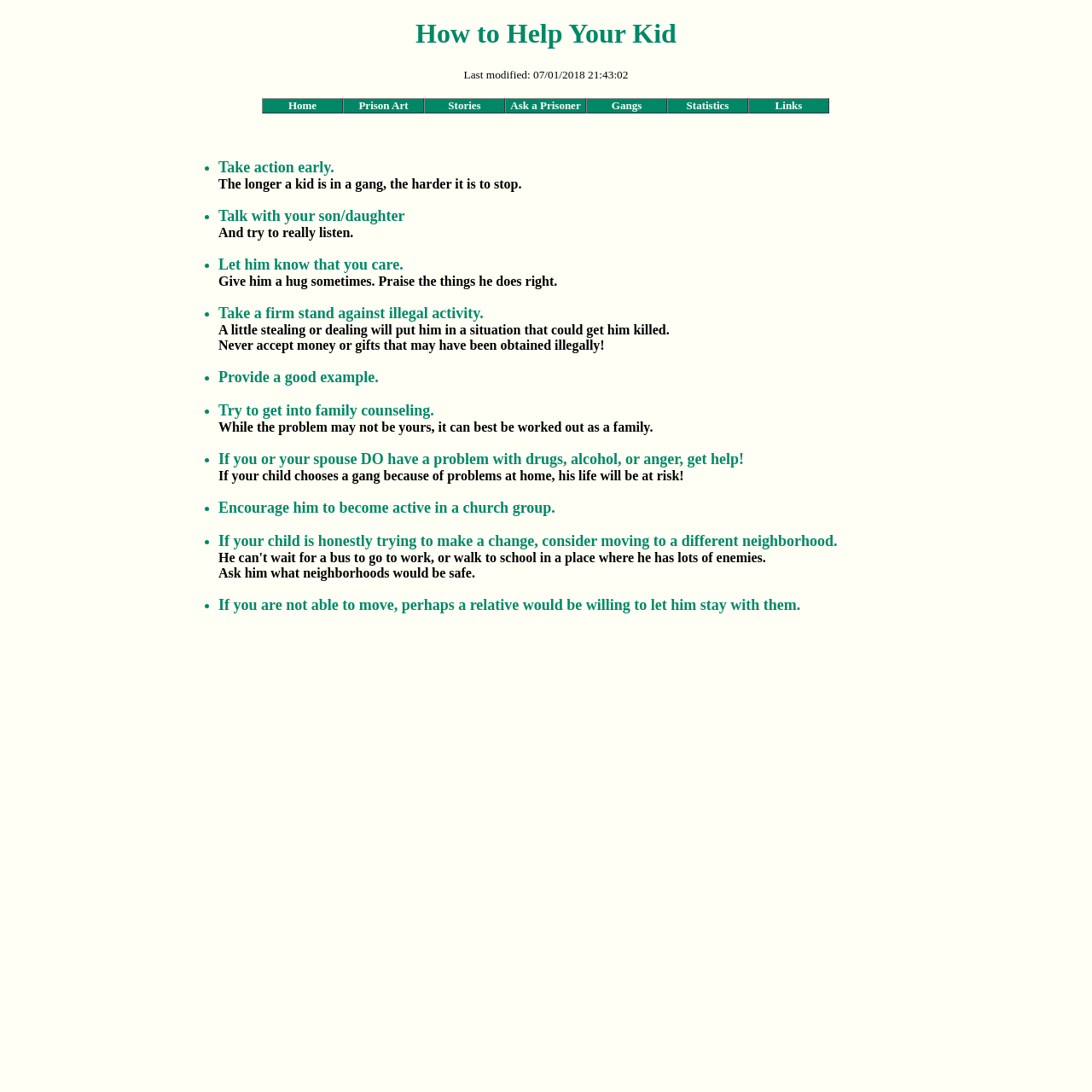Explain the webpage in detail.

This webpage is about providing guidance to parents whose children are involved in gangs. The page has a heading "How to Help Your Kid" at the top, followed by a static text indicating the last modification date of the webpage. Below the heading, there is a layout table with a row of links to other pages, including "Home", "Prison Art", "Stories", "Ask a Prisoner", "Gangs", "Statistics", and "Links".

The main content of the webpage is a list of advice to parents, presented in a series of bullet points. Each bullet point is marked with a list marker "•" and is accompanied by a brief text describing a specific action or attitude that parents can take to help their child. The advice includes taking action early, talking with and listening to their child, showing care and praise, taking a firm stand against illegal activity, providing a good example, seeking family counseling, and encouraging their child to become active in a church group or considering moving to a different neighborhood if necessary.

The bullet points are arranged in a vertical list, with each point positioned below the previous one. The text within each bullet point is concise and to the point, providing clear and actionable advice to parents. Overall, the webpage is focused on providing practical guidance and support to parents who are concerned about their child's involvement in gangs.